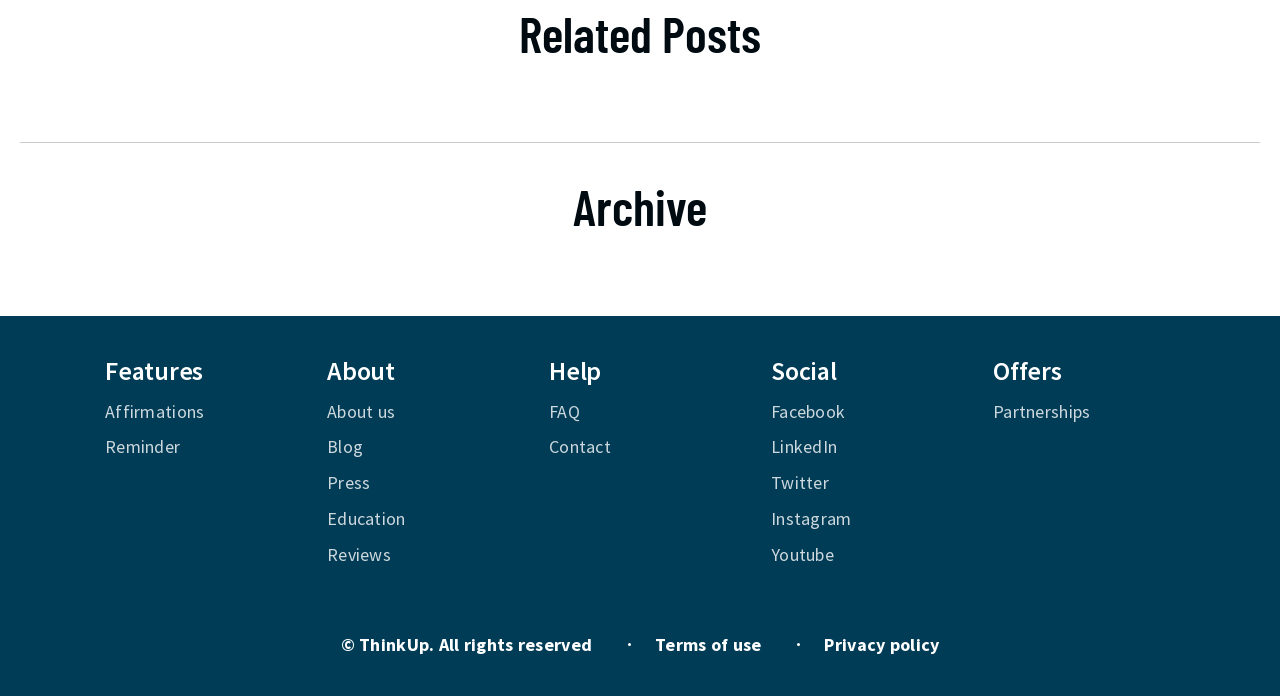Calculate the bounding box coordinates of the UI element given the description: "About us".

[0.255, 0.574, 0.309, 0.607]